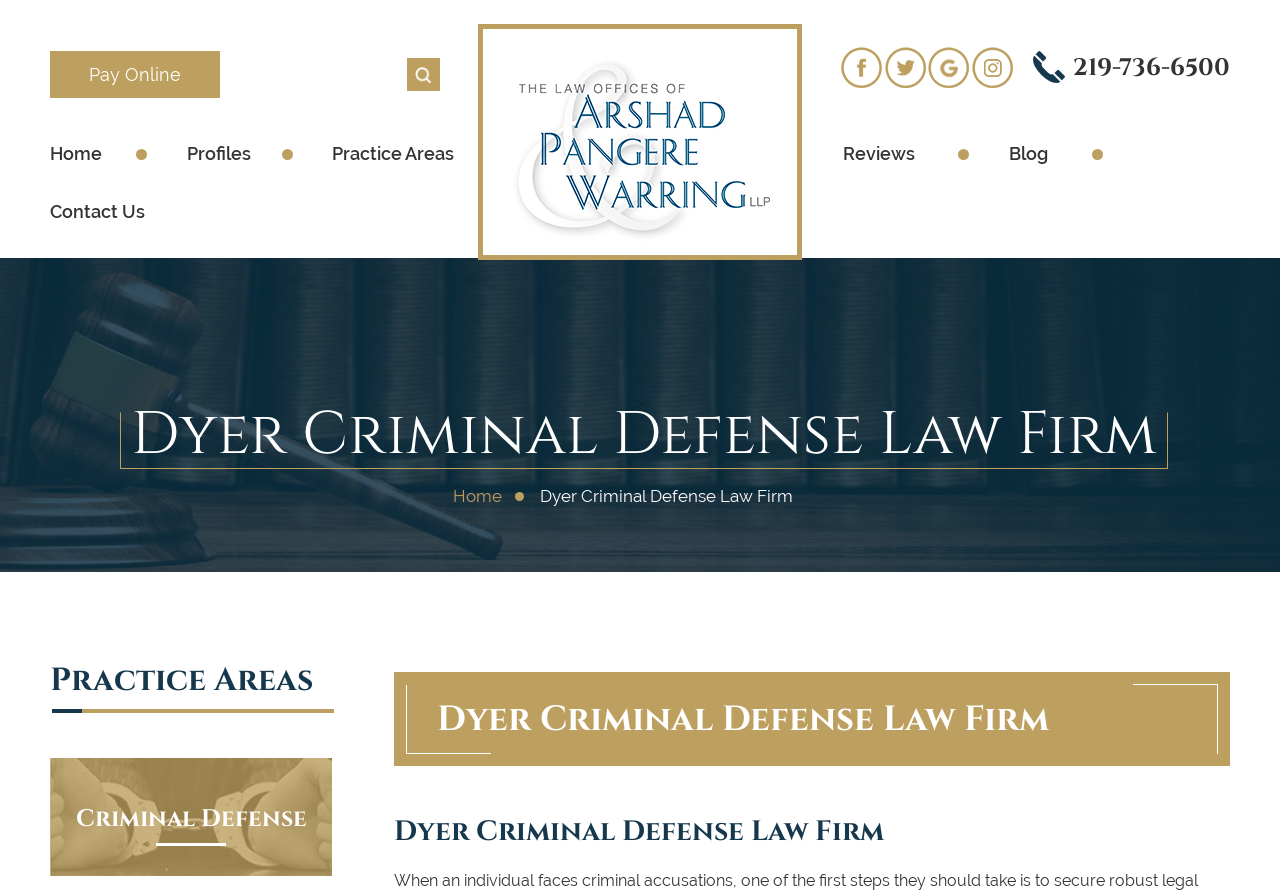What is the phone number to contact the law firm?
Examine the screenshot and reply with a single word or phrase.

219-736-6500